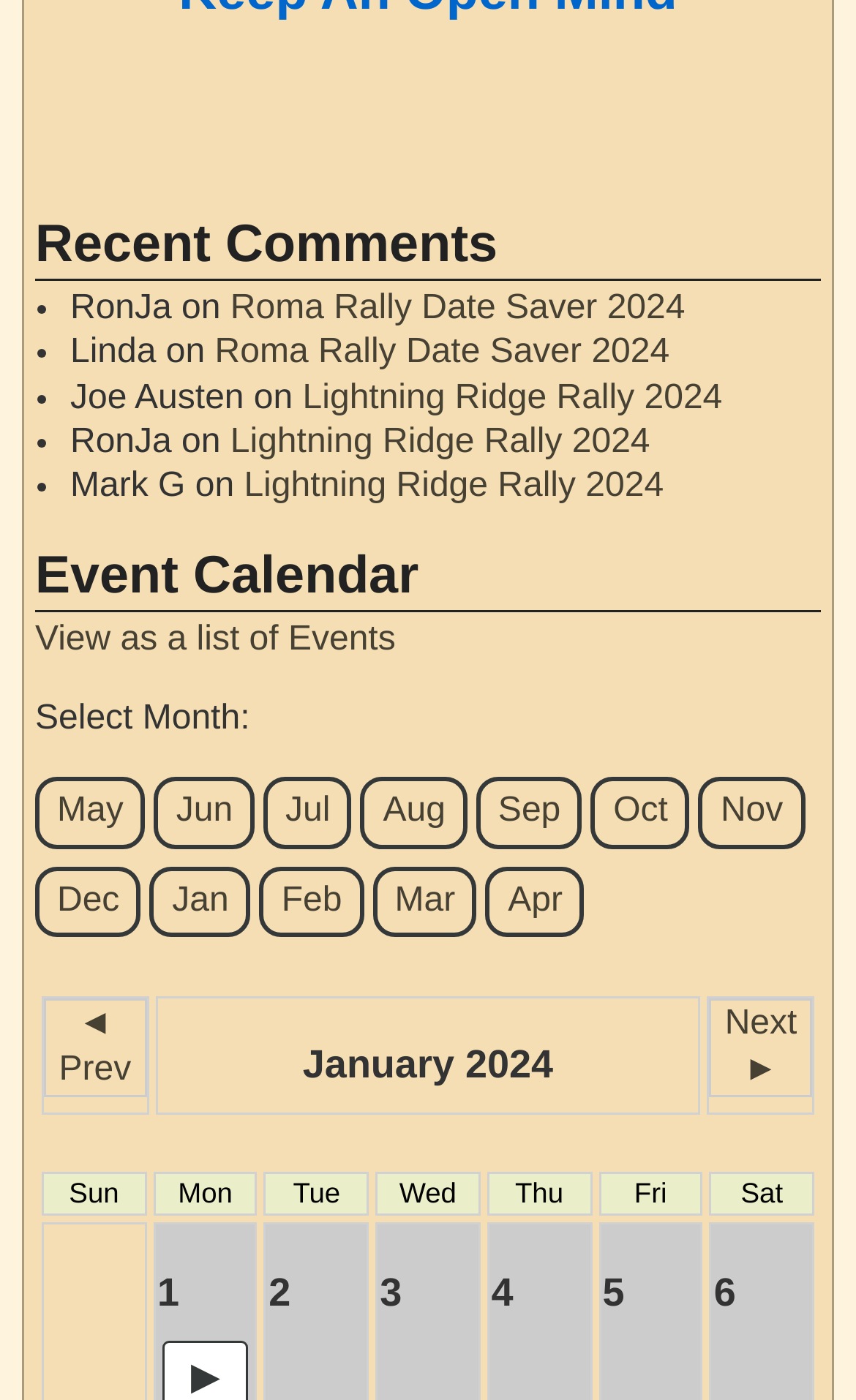Use a single word or phrase to answer this question: 
What is the current month displayed in the calendar?

January 2024